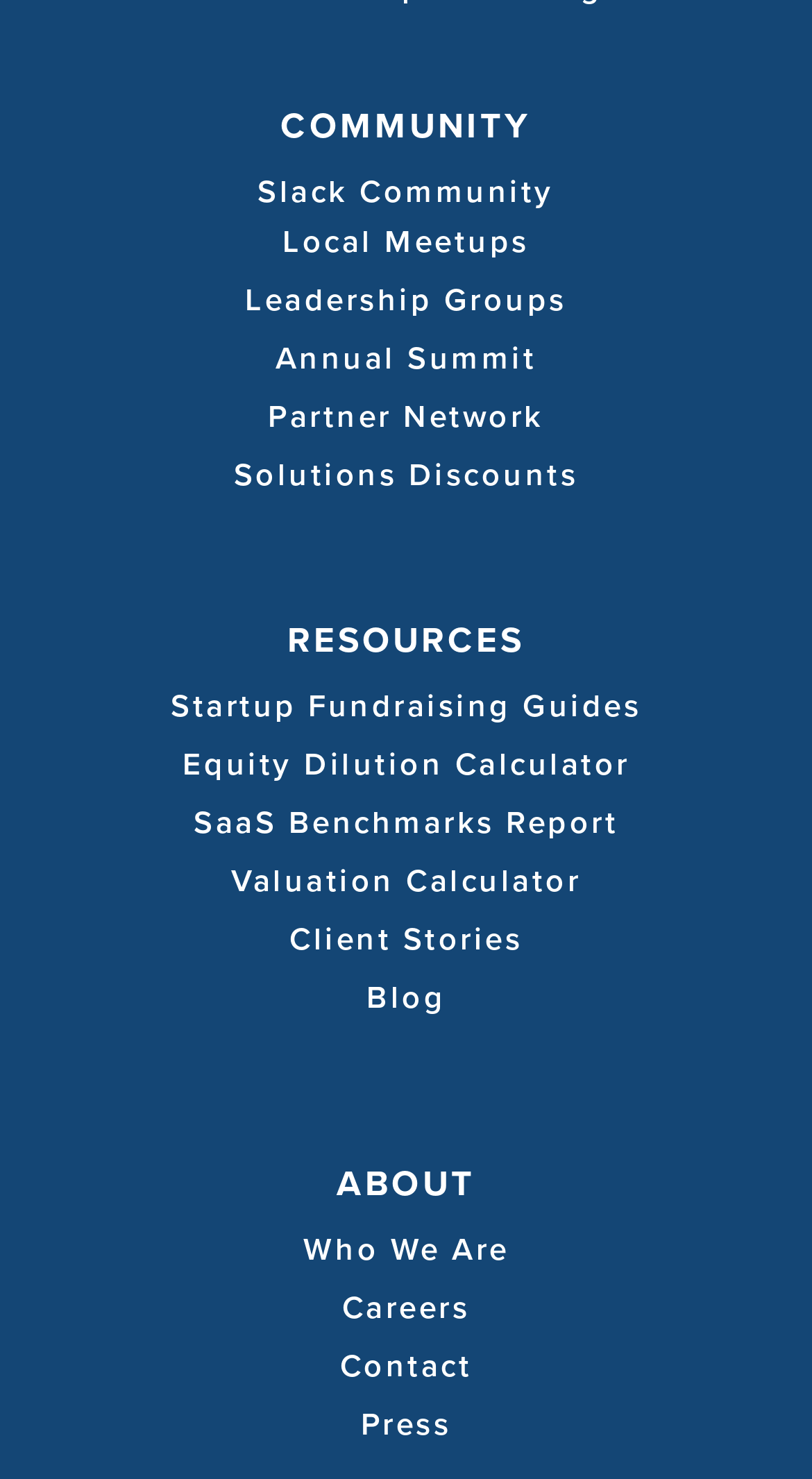Please indicate the bounding box coordinates for the clickable area to complete the following task: "Explore equity dilution calculator". The coordinates should be specified as four float numbers between 0 and 1, i.e., [left, top, right, bottom].

[0.224, 0.504, 0.776, 0.529]